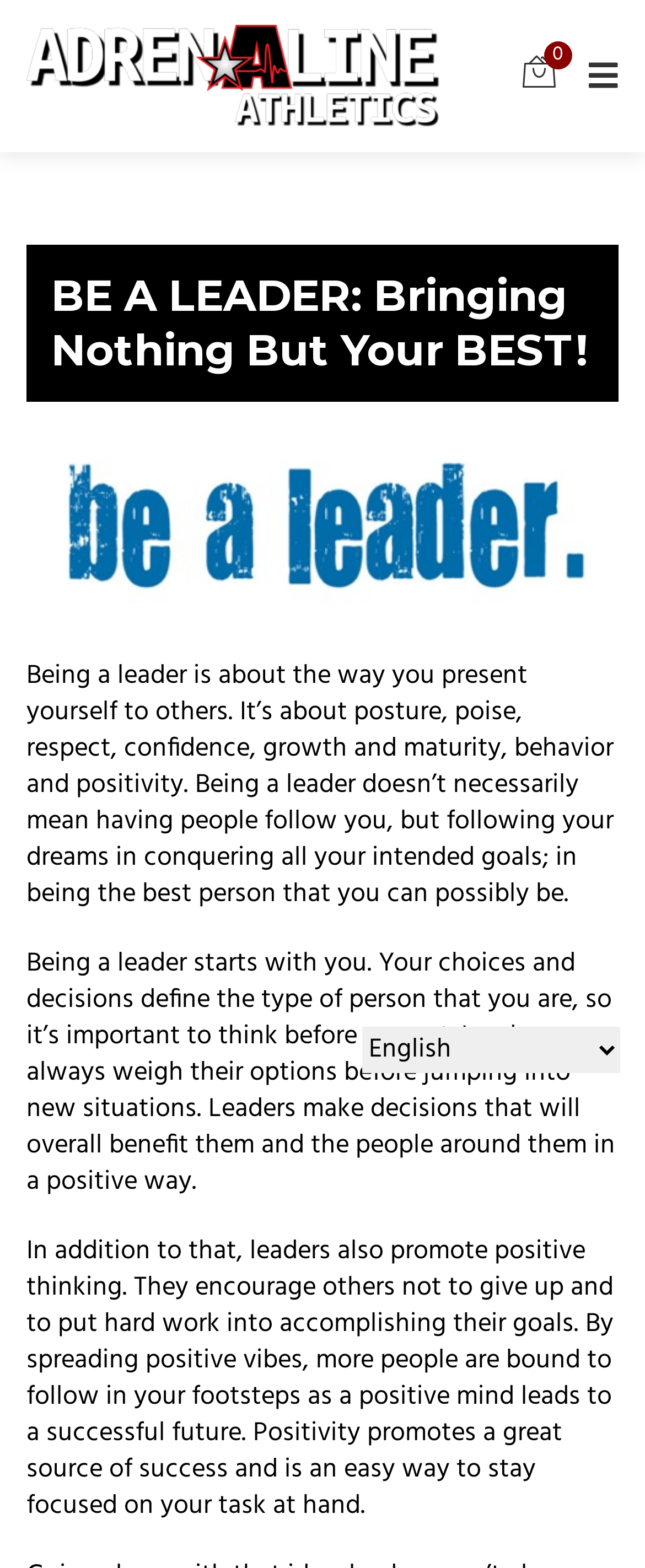Predict the bounding box coordinates for the UI element described as: "0". The coordinates should be four float numbers between 0 and 1, presented as [left, top, right, bottom].

[0.81, 0.035, 0.862, 0.062]